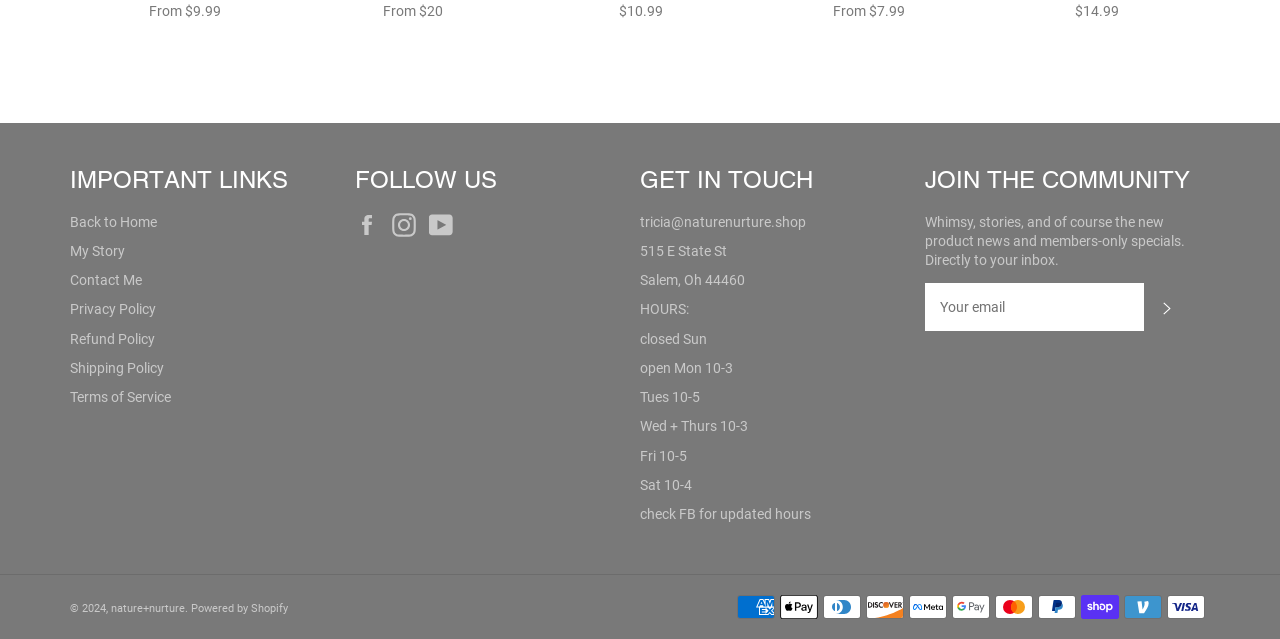What is the email address to get in touch?
Please provide a single word or phrase as your answer based on the image.

tricia@naturenurture.shop